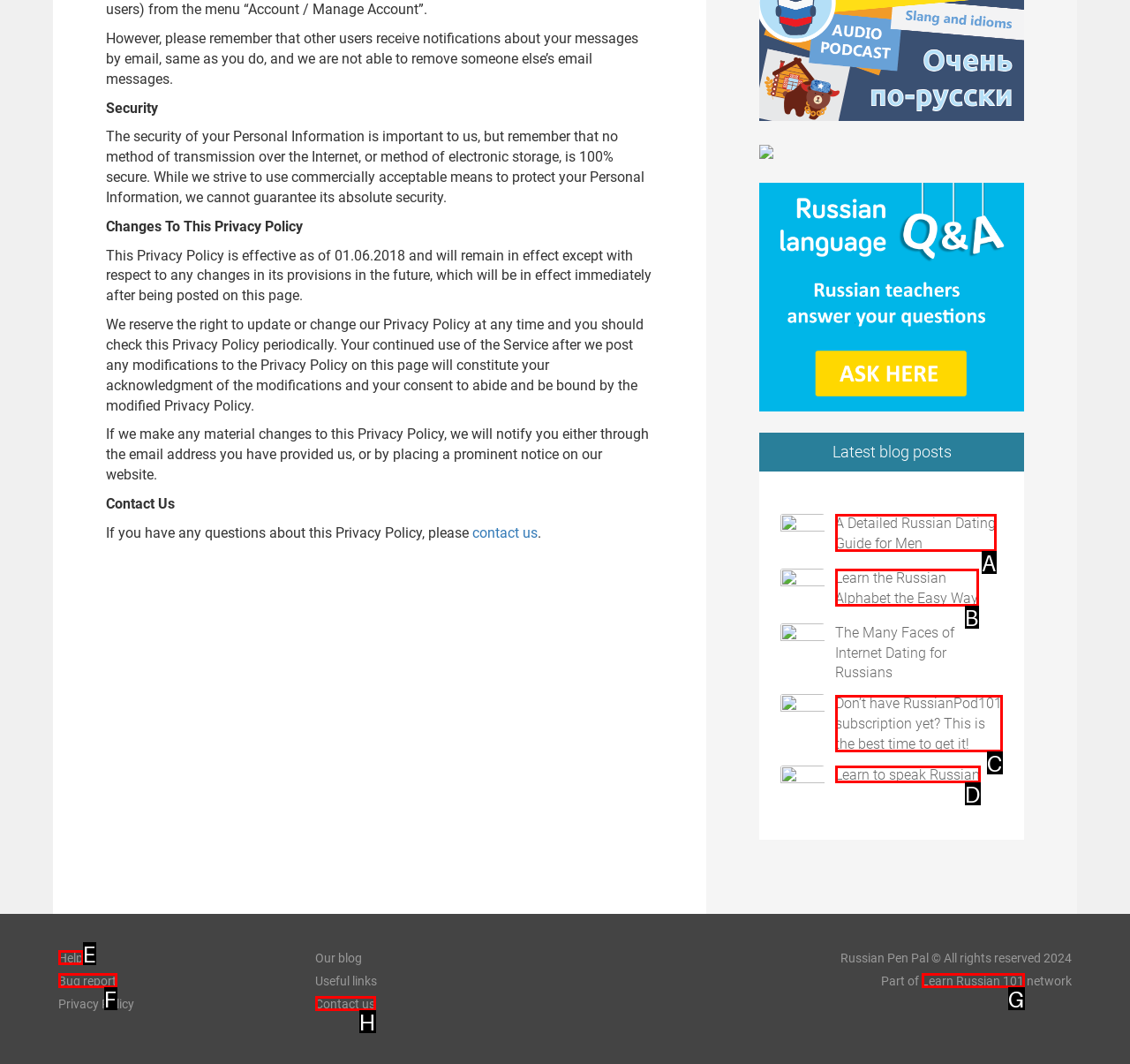Match the following description to a UI element: 繁體中文
Provide the letter of the matching option directly.

None